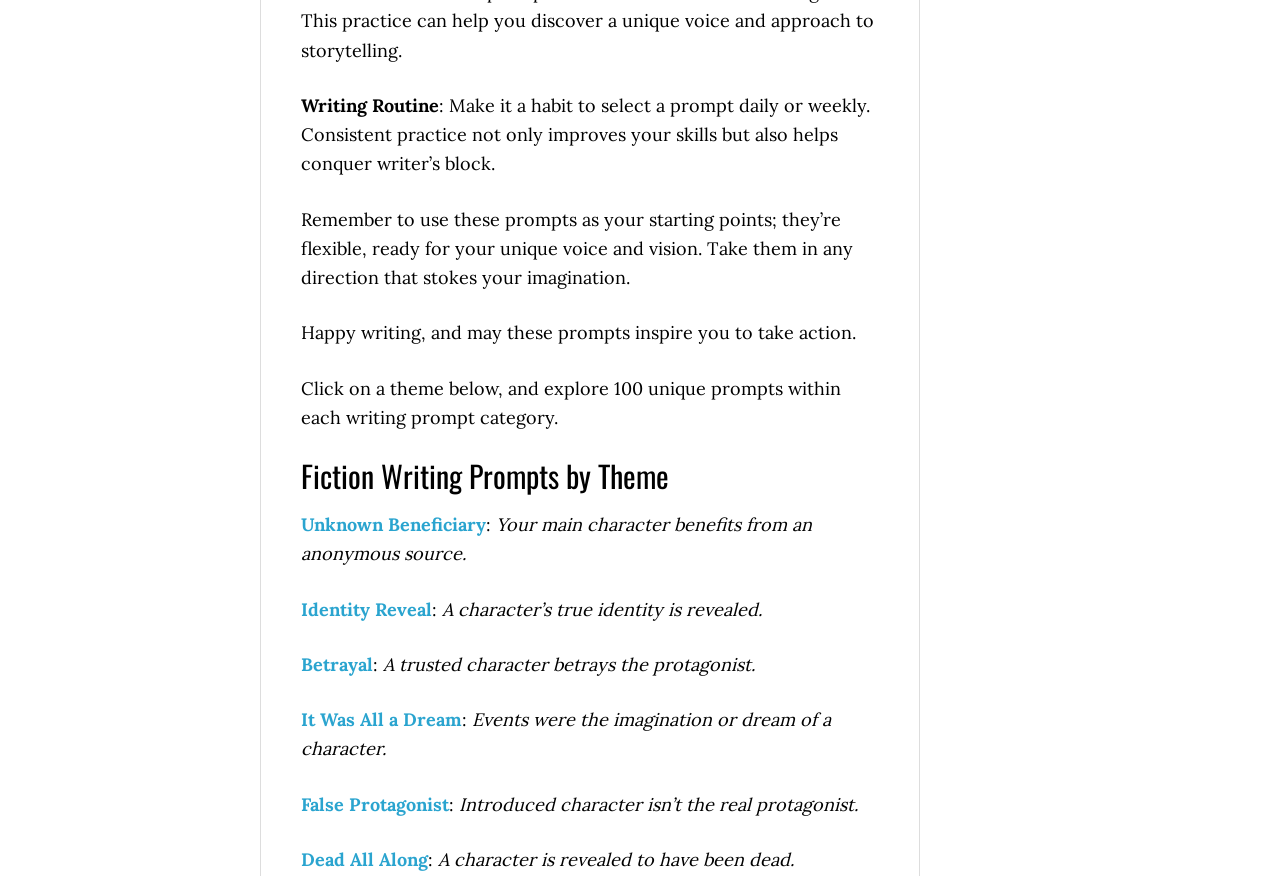Using the details from the image, please elaborate on the following question: What is the purpose of the writing routine?

According to the text, the purpose of the writing routine is to 'improve your skills' and 'conquer writer's block'.